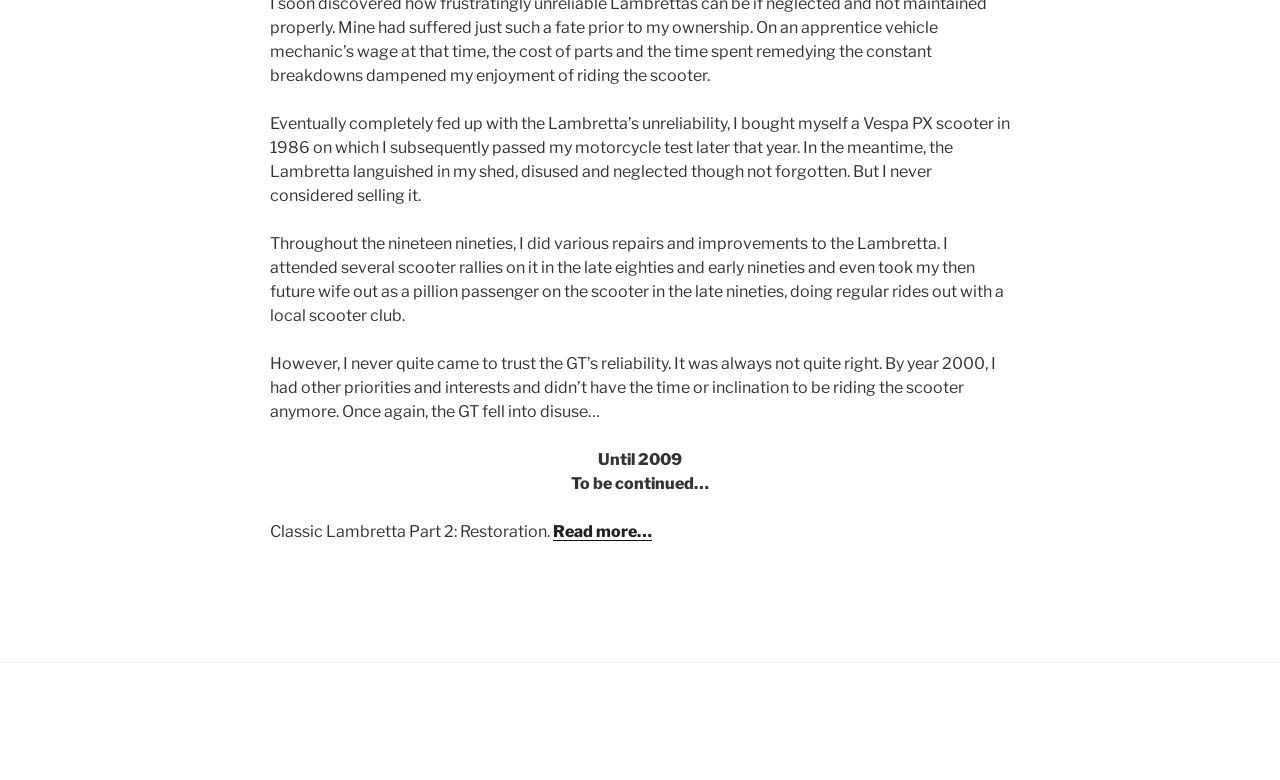Given the description of a UI element: "Read more…", identify the bounding box coordinates of the matching element in the webpage screenshot.

[0.432, 0.669, 0.509, 0.693]